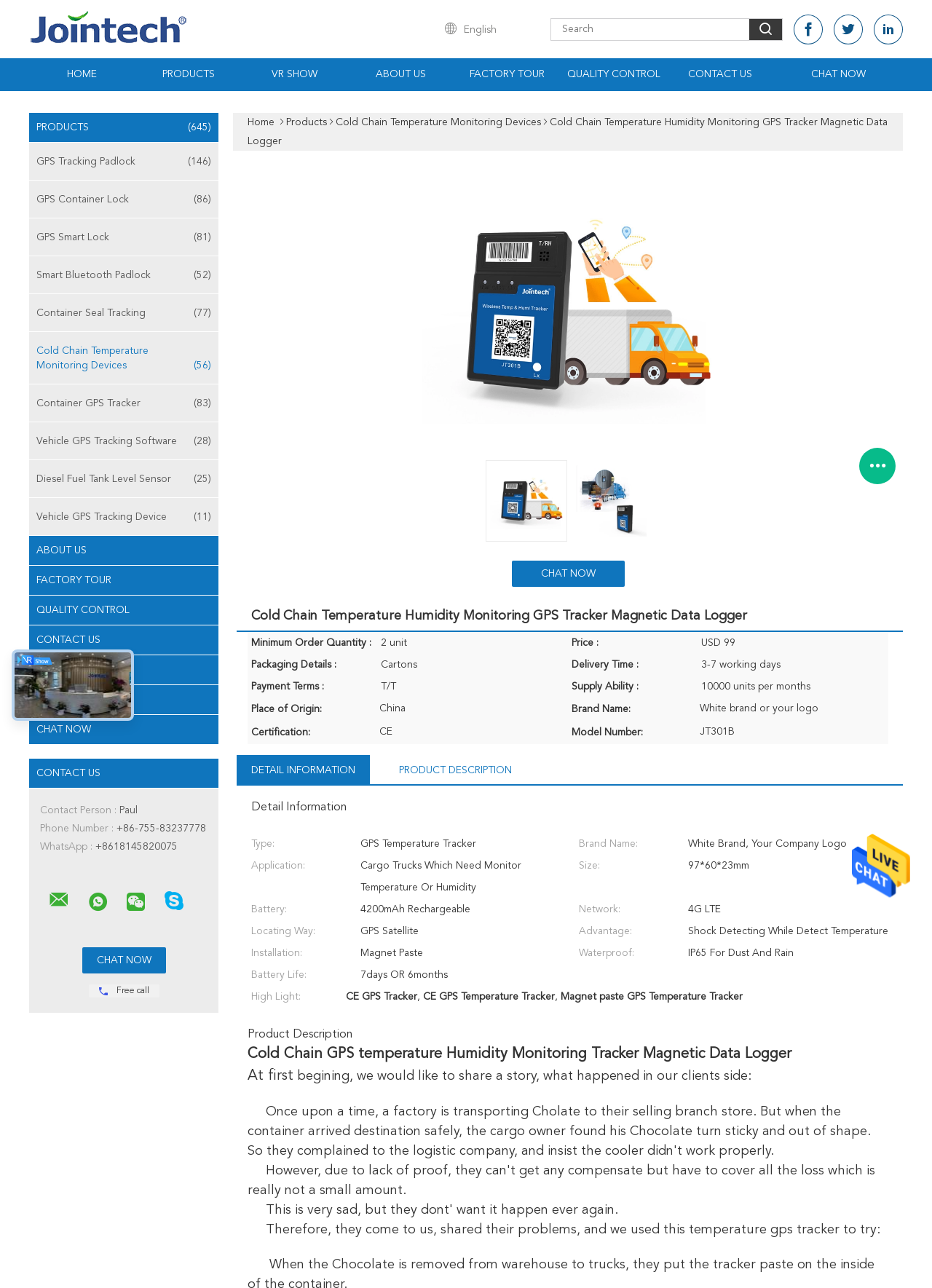Using the details from the image, please elaborate on the following question: What is the price of the product?

I determined the price of the product by examining the table with a bounding box of [0.266, 0.491, 0.953, 0.542]. The table contains a row with a header 'Price :' and a cell with the value 'USD 99', which indicates that the price of the product is USD 99.